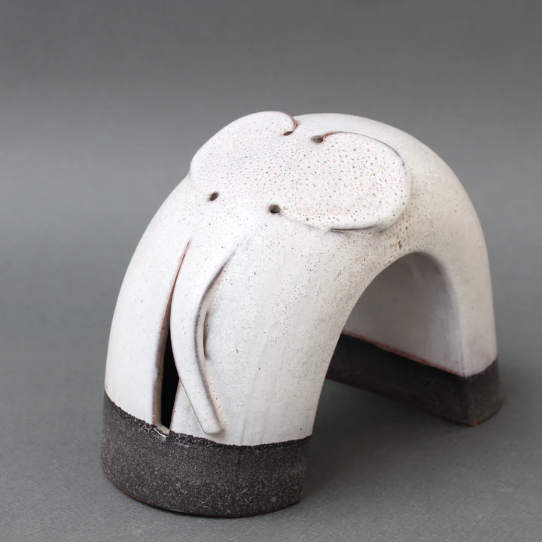Offer a detailed narrative of what is shown in the image.

This image features a striking vintage ceramic sculpture designed by Alessio Tasca, crafted in the 1970s. The artwork creatively depicts an elephant, characterized by its smooth, white finish and minimalistic design. The elephant's body arches elegantly, showcasing a stylized representation of its trunk and large ears, while the bottom features a contrasting dark base that adds depth and stability to the piece. This sculpture exemplifies Tasca’s mastery in ceramics, blending artistic form with functional design, making it a remarkable collectible item. The piece reflects the unique craftsmanship and aesthetic sensibilities of mid-20th century Italian ceramics, and it is currently available for purchase at ¥5,540.